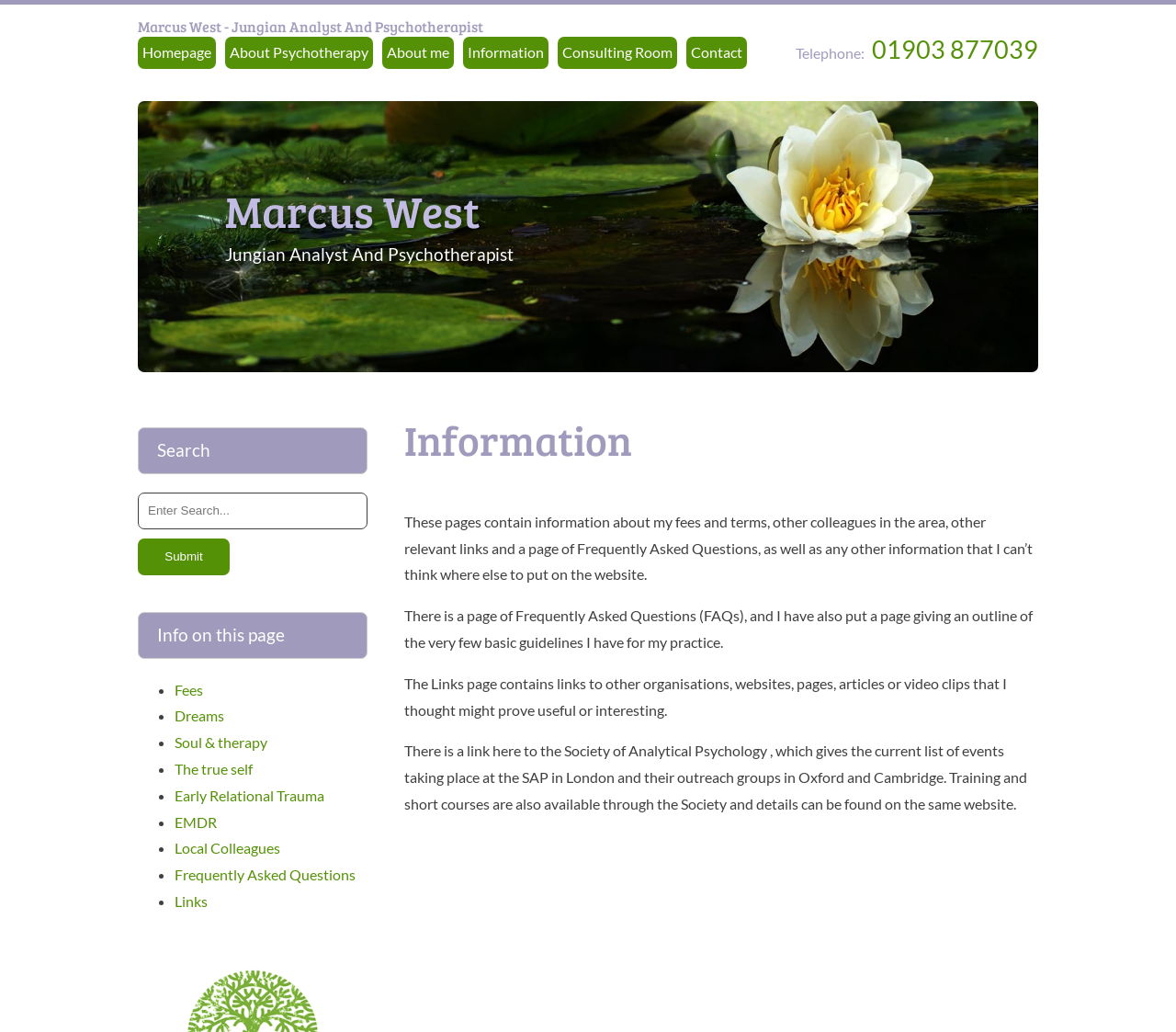Locate the bounding box coordinates of the area you need to click to fulfill this instruction: 'Click the 'Submit' button'. The coordinates must be in the form of four float numbers ranging from 0 to 1: [left, top, right, bottom].

[0.117, 0.522, 0.195, 0.557]